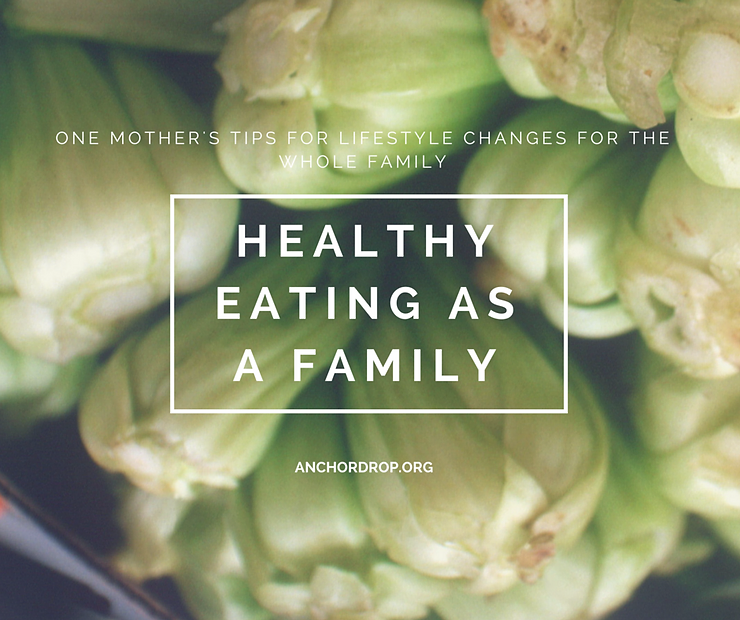Respond to the question below with a single word or phrase:
What is the context of the image?

Family nutrition